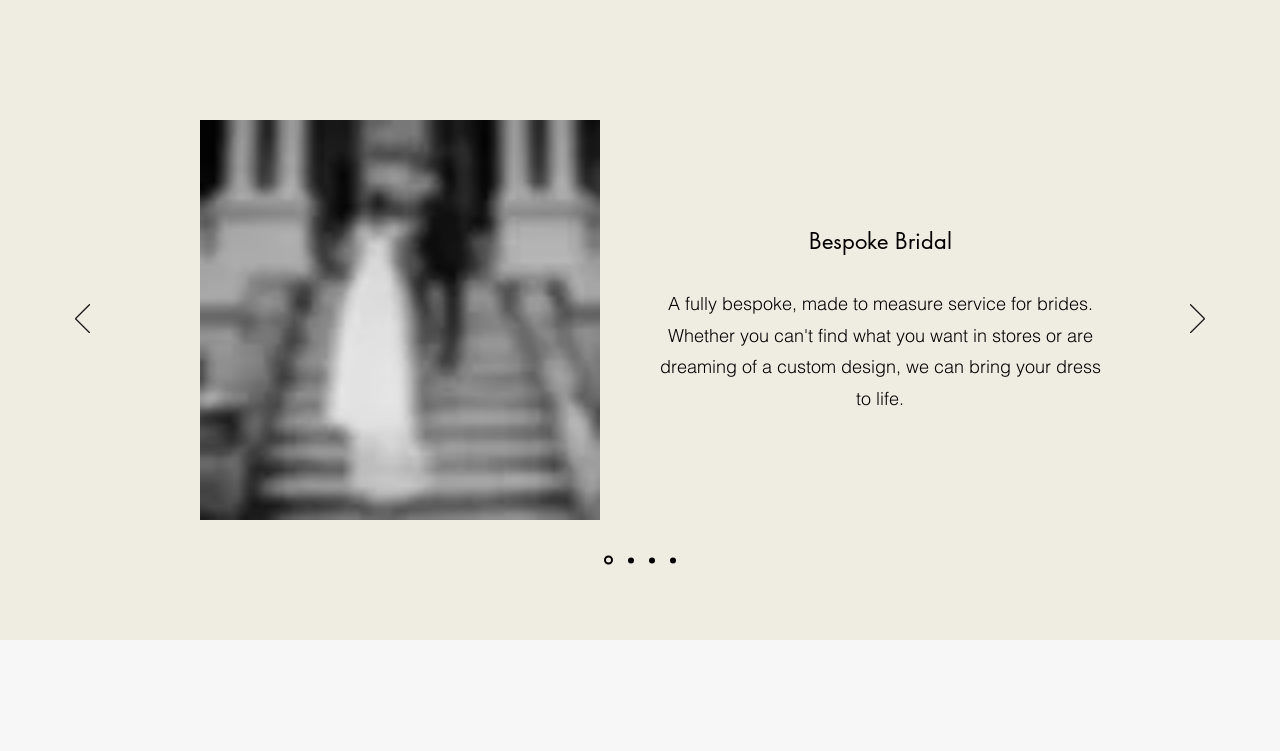Bounding box coordinates should be provided in the format (top-left x, top-left y, bottom-right x, bottom-right y) with all values between 0 and 1. Identify the bounding box for this UI element: parent_node: Bespoke Bridal aria-label="Next"

[0.93, 0.405, 0.941, 0.448]